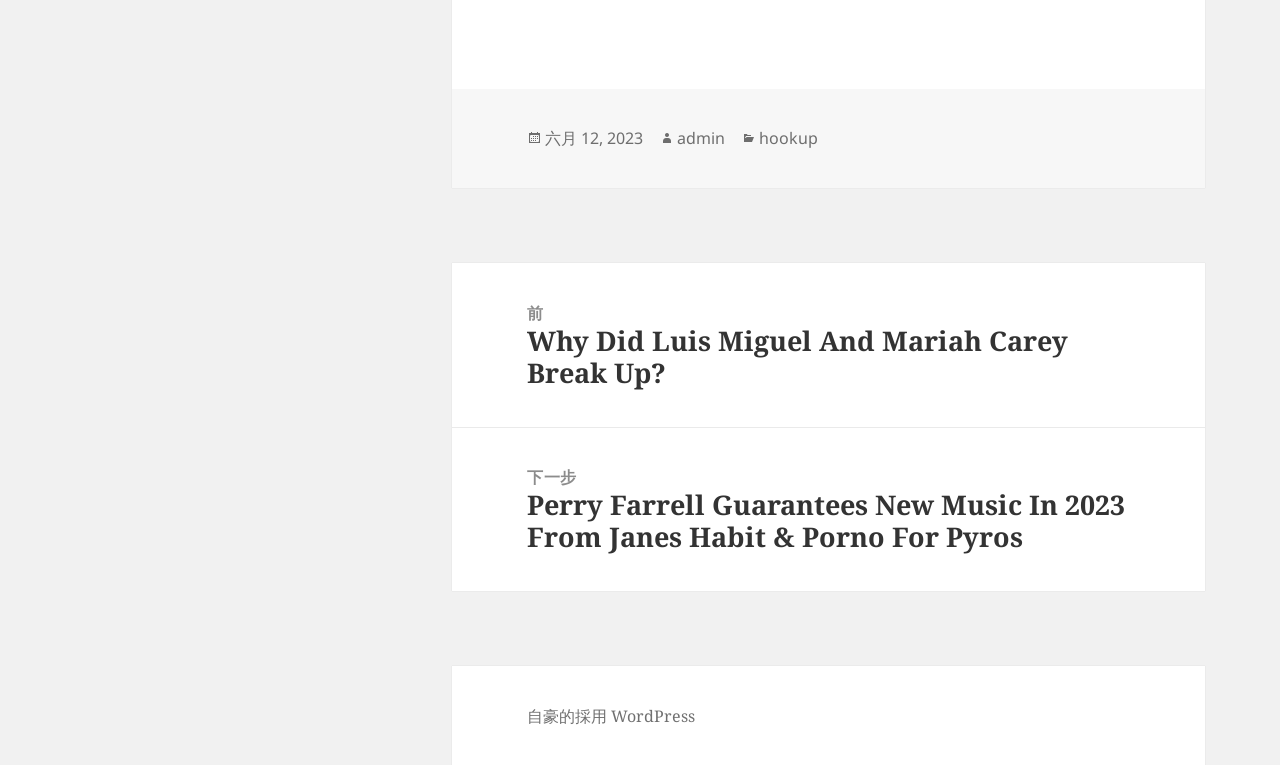Who is the author of the article?
Using the image, answer in one word or phrase.

admin